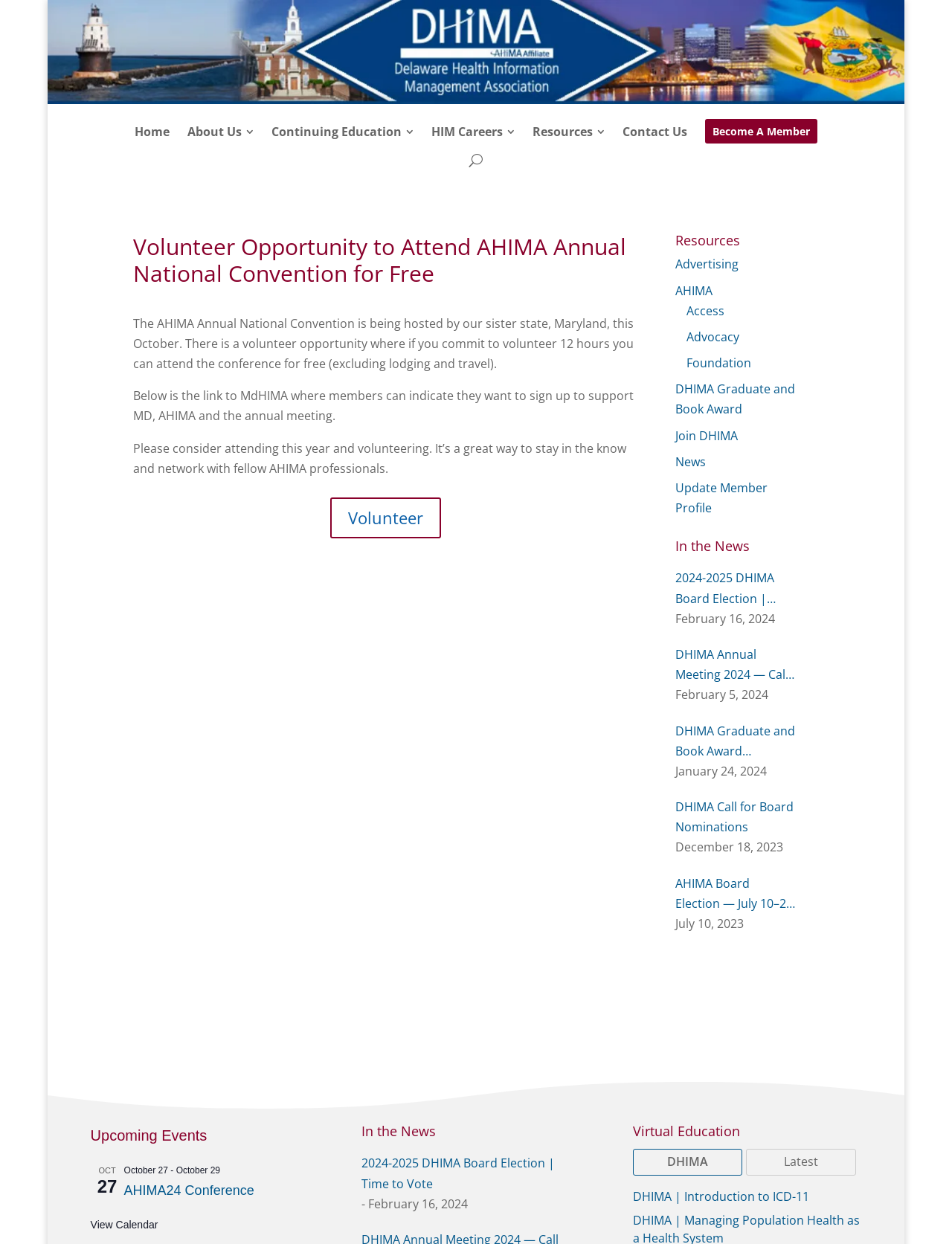How many articles are there in the In the News section? Based on the image, give a response in one word or a short phrase.

5